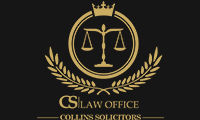Elaborate on all the elements present in the image.

The image features the logo of "Collins Solicitors," a law firm based in Sunny Beach, Bulgaria. The design showcases a central emblem of scales of justice, symbolizing the firm’s commitment to legal integrity and balance. Above the scales is a crown, indicating authority and excellence in legal services. The logo is framed by stylized laurel leaves, representing achievement and professionalism. Below the emblem, the firm’s name is presented in elegant typography, emphasizing their identity as "CS Law Office Collins Solicitors." The color scheme is predominantly gold against a black background, exuding a sense of sophistication and trustworthiness, aligning with the firm’s mission to deliver high-quality legal assistance.